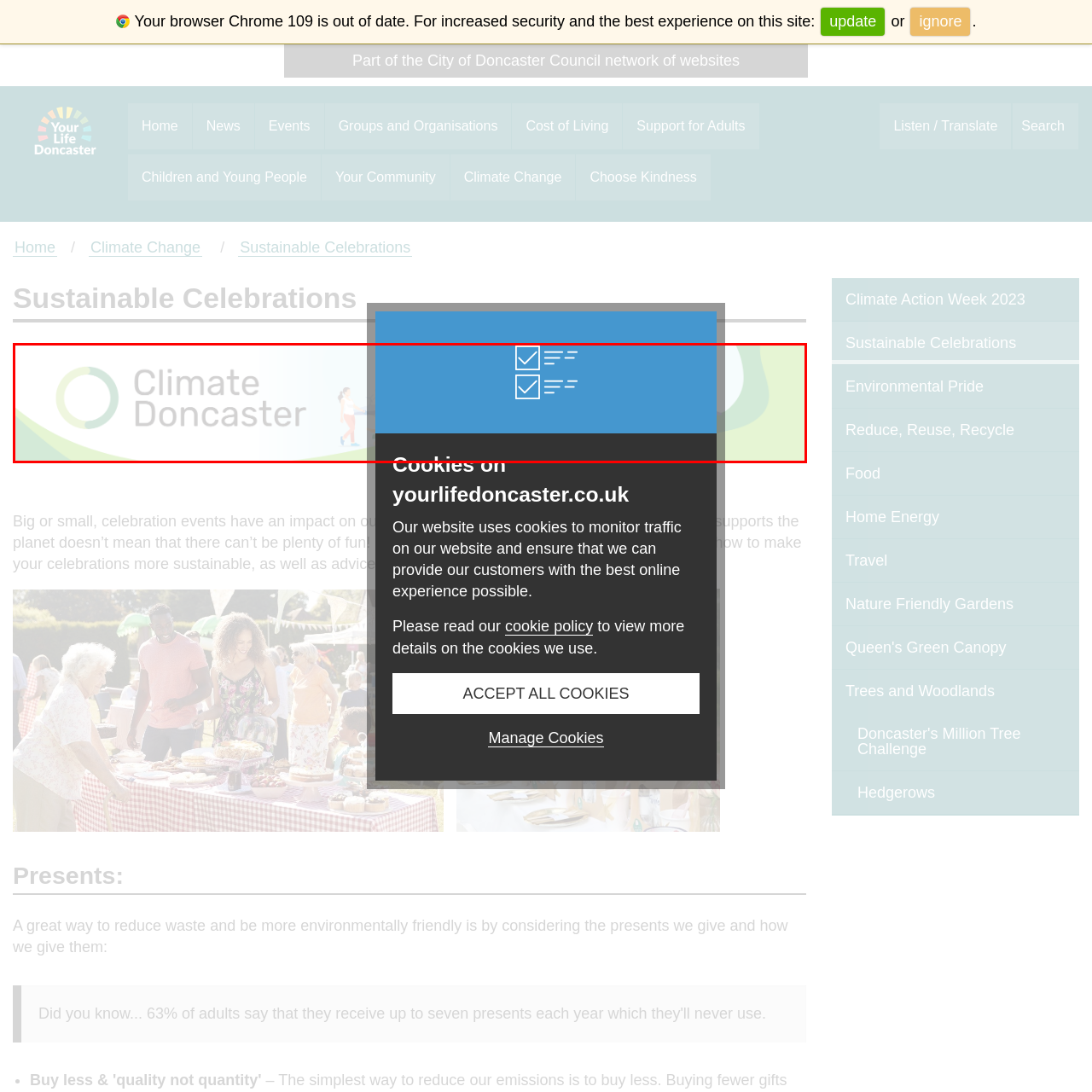Observe the image encased in the red box and deliver an in-depth response to the subsequent question by interpreting the details within the image:
What is the purpose of the blue panel?

The blue panel overlays the 'Climate Doncaster' logo and contains a checklist icon, which symbolizes eco-friendly initiatives or steps for sustainable living, indicating the purpose of the blue panel is to highlight environmental awareness.